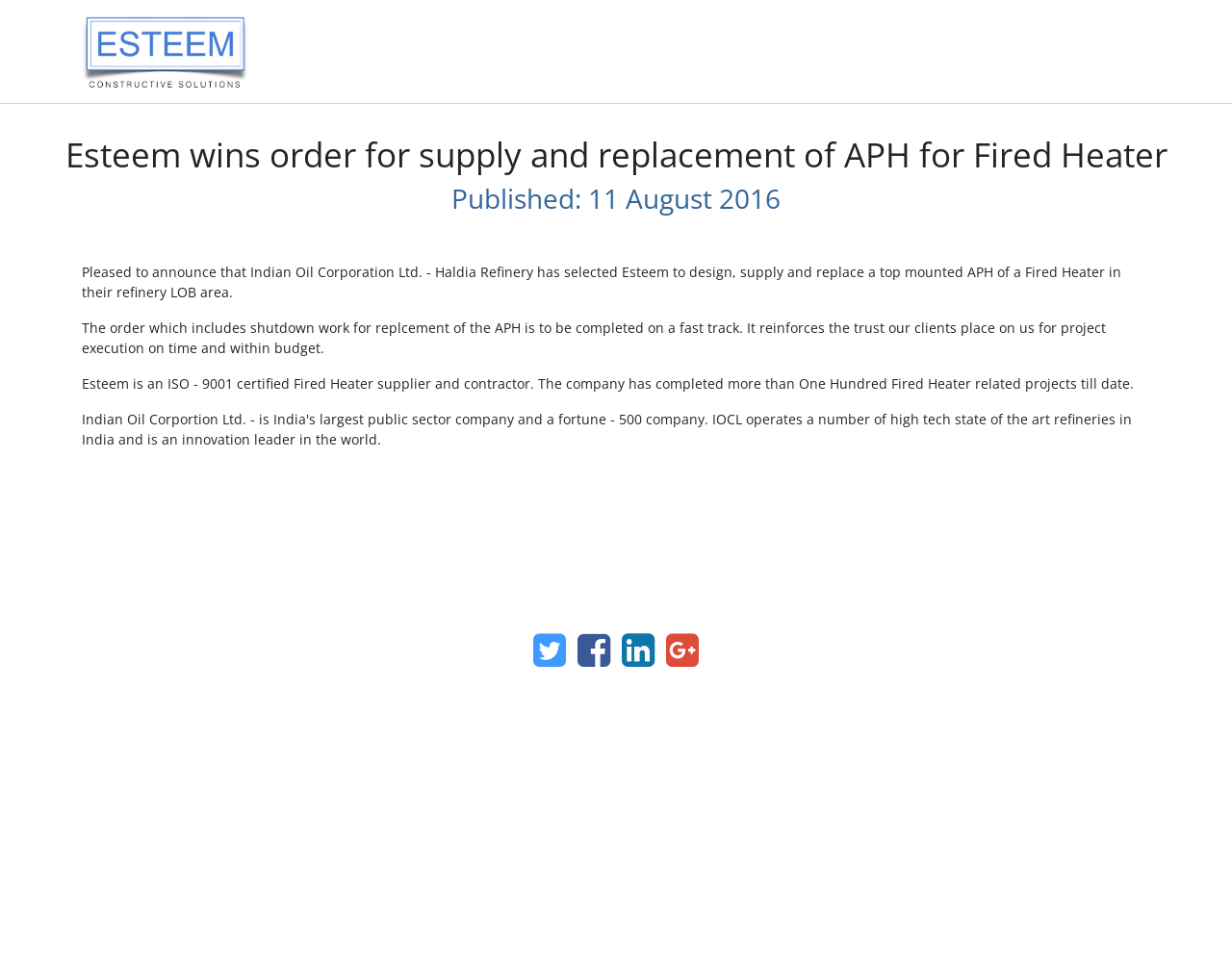Explain the webpage's design and content in an elaborate manner.

The webpage is about Esteem Projects Pvt. Ltd., a company that specializes in fired heaters. At the top left corner, there is a logo of the company. Below the logo, there is a navigation menu with 8 items: Home, Who we are, What we do, Certifications and Enlistments, News & Views, Careers, Downloads, and Learn. 

The main content of the webpage is an announcement about Esteem winning an order for the supply and replacement of an Air Preheater (APH) for a Fired Heater. The title of the announcement is "Esteem wins order for supply and replacement of APH for Fired Heater" and it is located at the top center of the page. Below the title, there is a subtitle "Published: 11 August 2016". 

The announcement itself is divided into three paragraphs. The first paragraph explains that Indian Oil Corporation Ltd. - Haldia Refinery has selected Esteem to design, supply, and replace a top-mounted APH of a Fired Heater in their refinery LOB area. The second paragraph mentions that the order includes shutdown work for replacement of the APH and must be completed on a fast track. The third paragraph highlights Esteem's credentials as an ISO-9001 certified Fired Heater supplier and contractor, having completed over 100 Fired Heater-related projects.

At the bottom of the page, there are four social media icons: Twitter, Facebook, LinkedIn, and Google Plus, aligned horizontally.